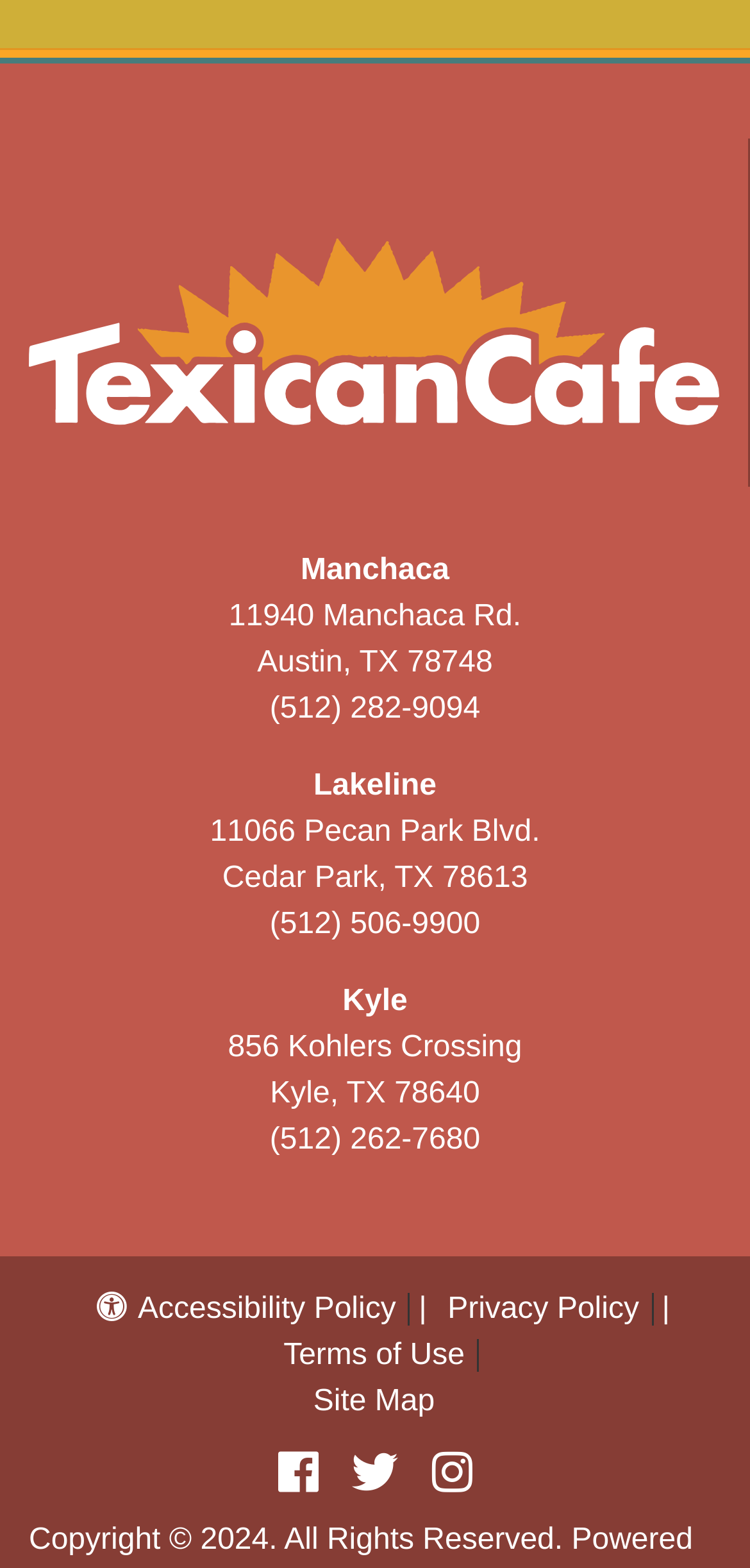Identify the coordinates of the bounding box for the element that must be clicked to accomplish the instruction: "Follow us on facebook".

[0.346, 0.914, 0.449, 0.963]